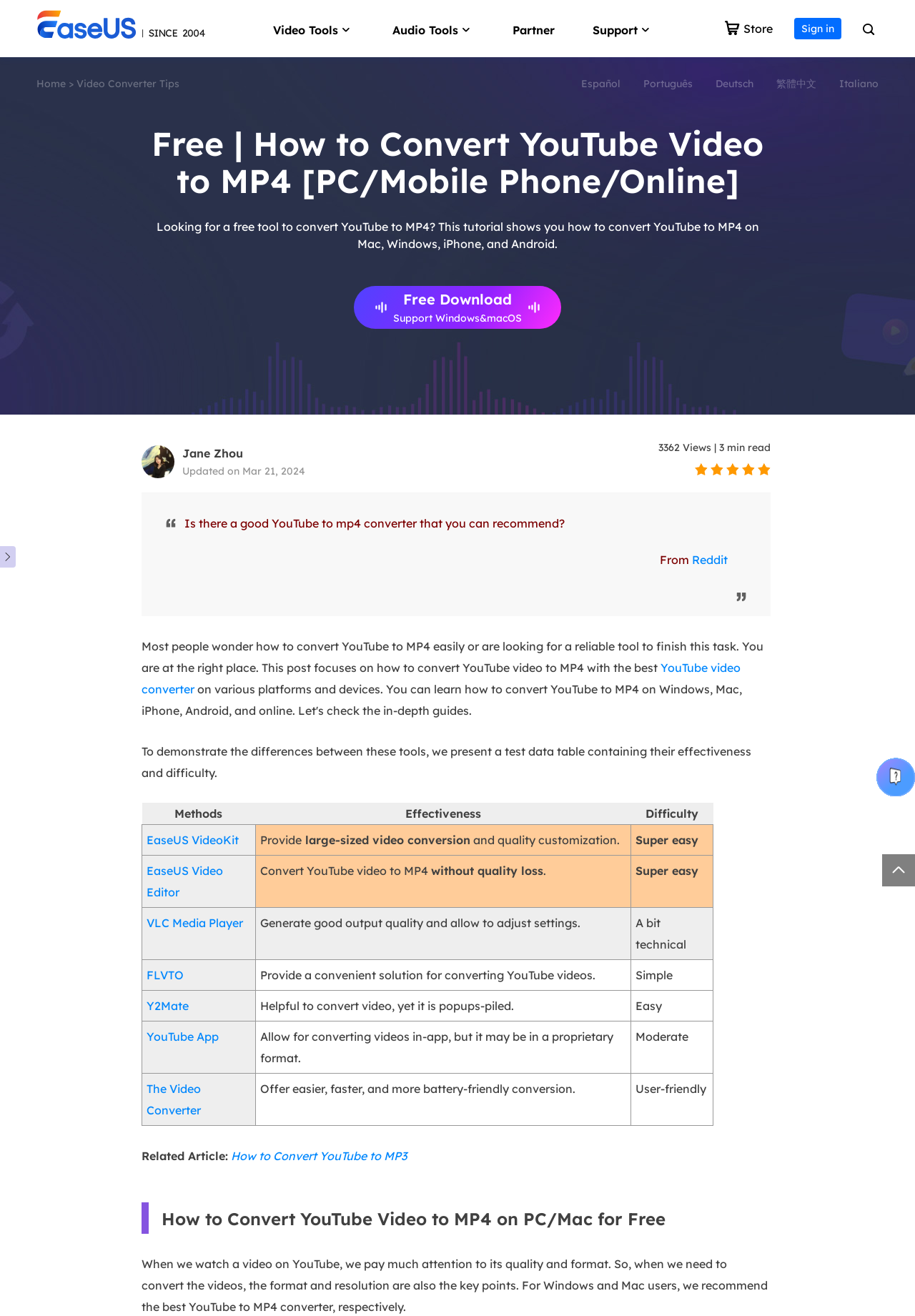How many video conversion tools are compared in the table?
Use the screenshot to answer the question with a single word or phrase.

4